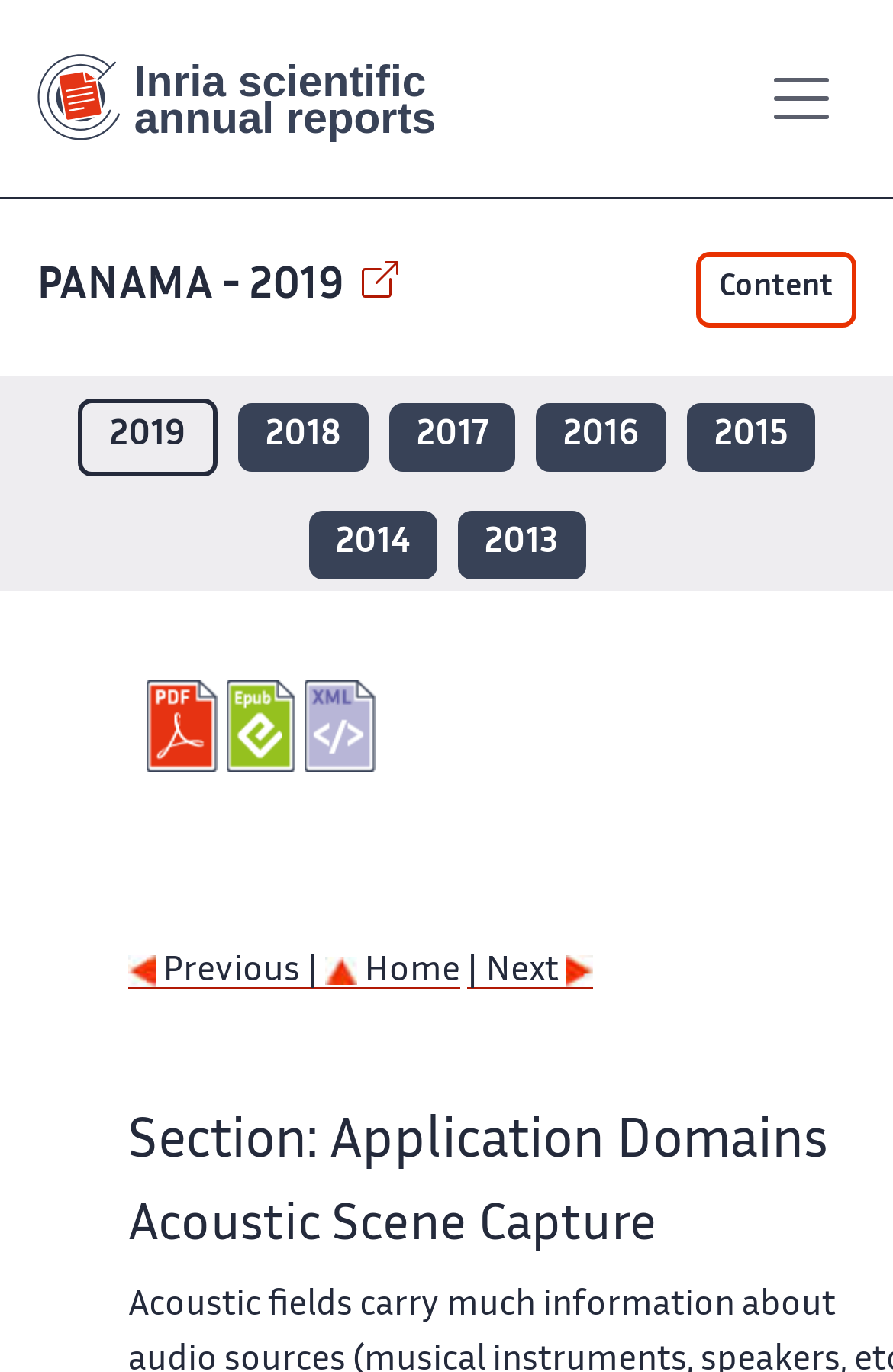Locate the bounding box of the user interface element based on this description: "title="PDF version"".

[0.164, 0.497, 0.253, 0.563]